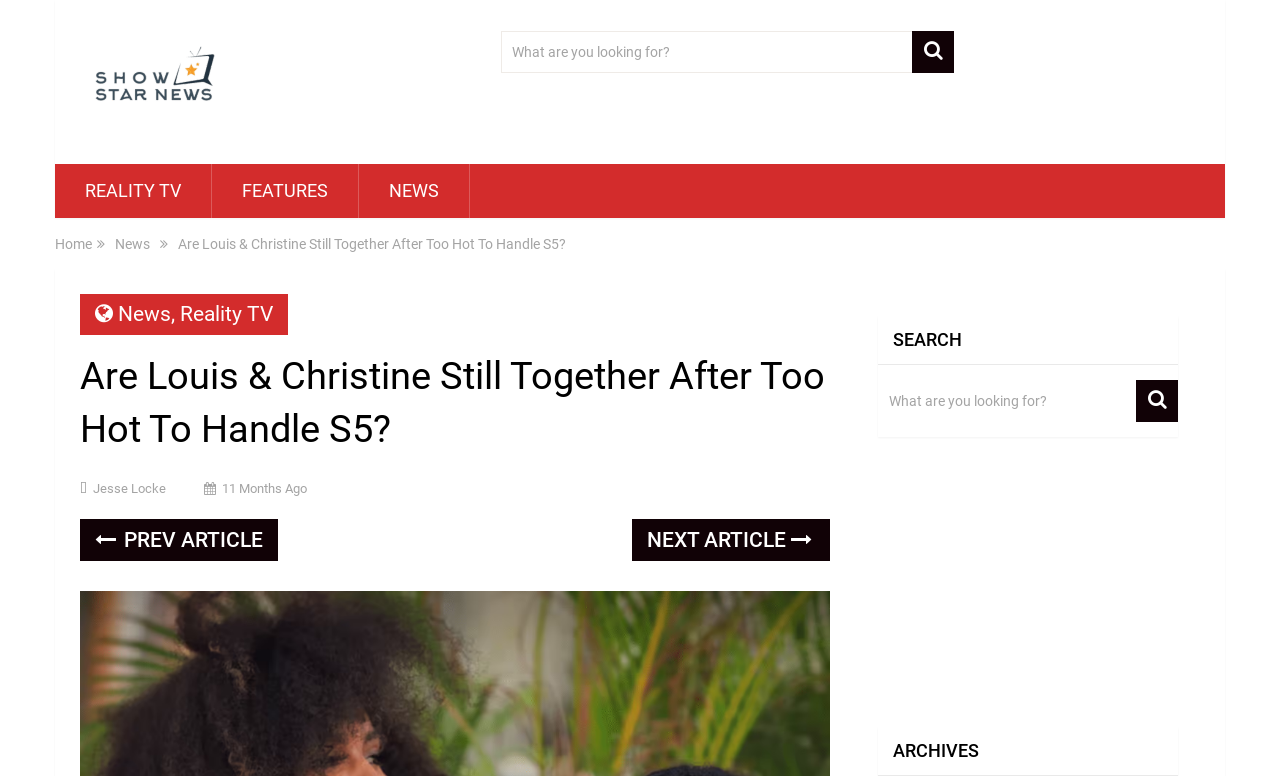Use the information in the screenshot to answer the question comprehensively: Who is the author of the article?

I found the answer by looking at the text below the heading, which mentions 'Jesse Locke' as the author of the article.